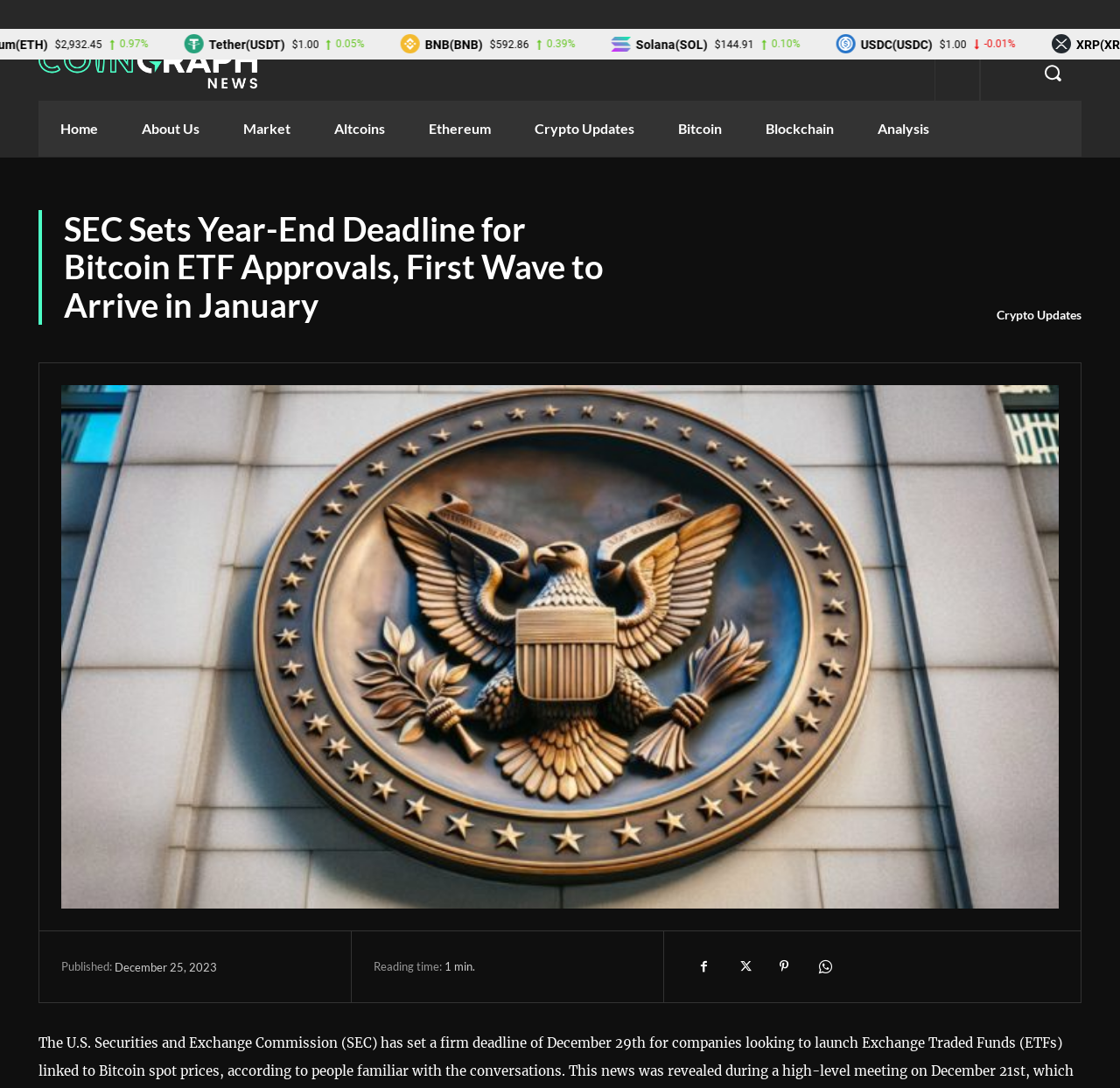Identify the bounding box for the UI element described as: "About Us". The coordinates should be four float numbers between 0 and 1, i.e., [left, top, right, bottom].

[0.107, 0.092, 0.198, 0.144]